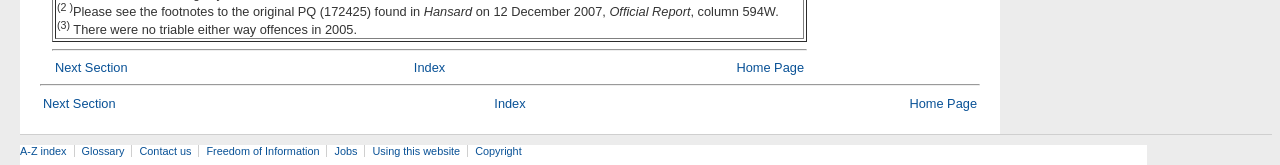Indicate the bounding box coordinates of the element that must be clicked to execute the instruction: "go to A-Z index". The coordinates should be given as four float numbers between 0 and 1, i.e., [left, top, right, bottom].

[0.016, 0.878, 0.057, 0.951]